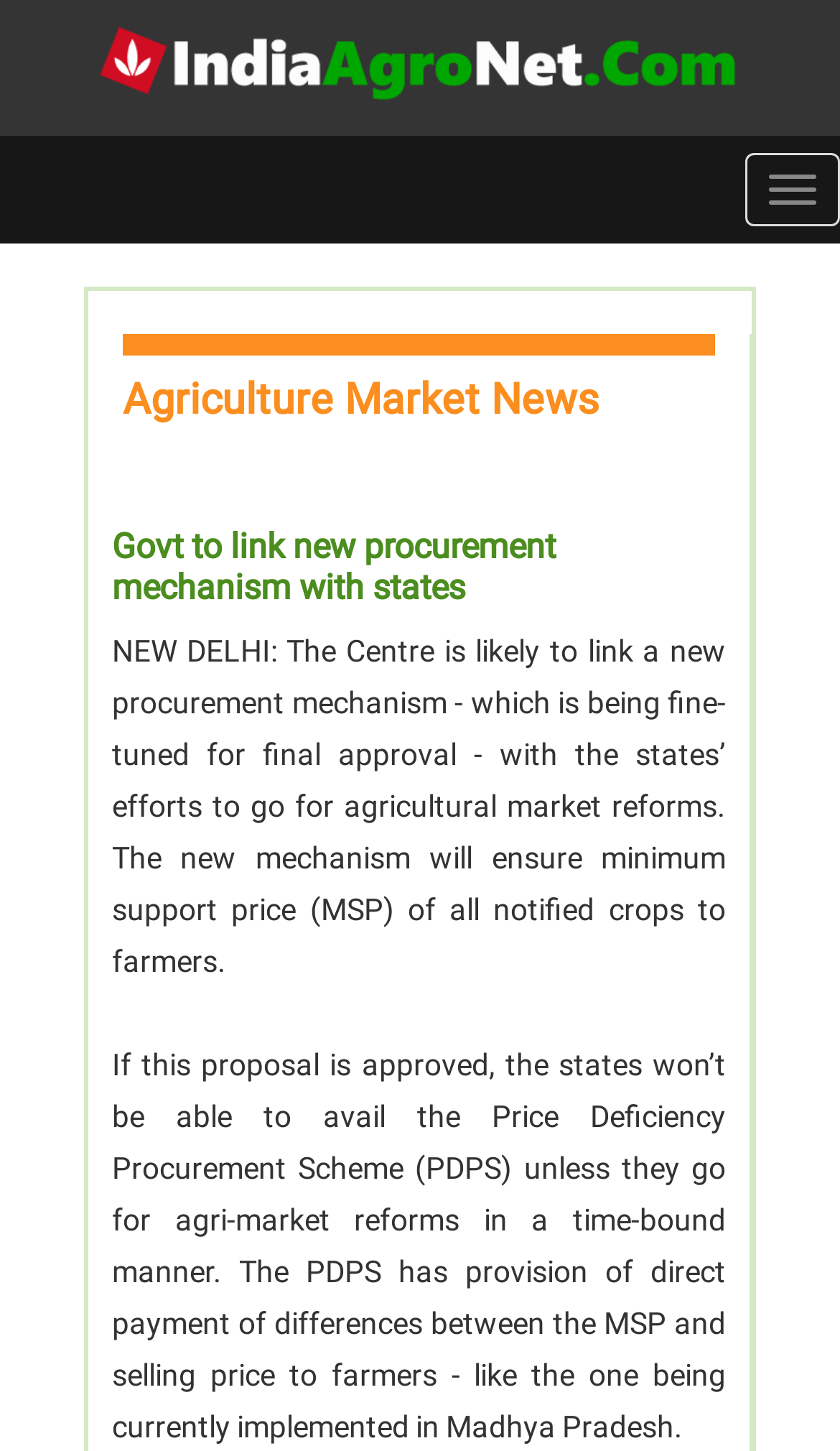Use a single word or phrase to answer the question:
What is the new mechanism for?

agricultural market reforms